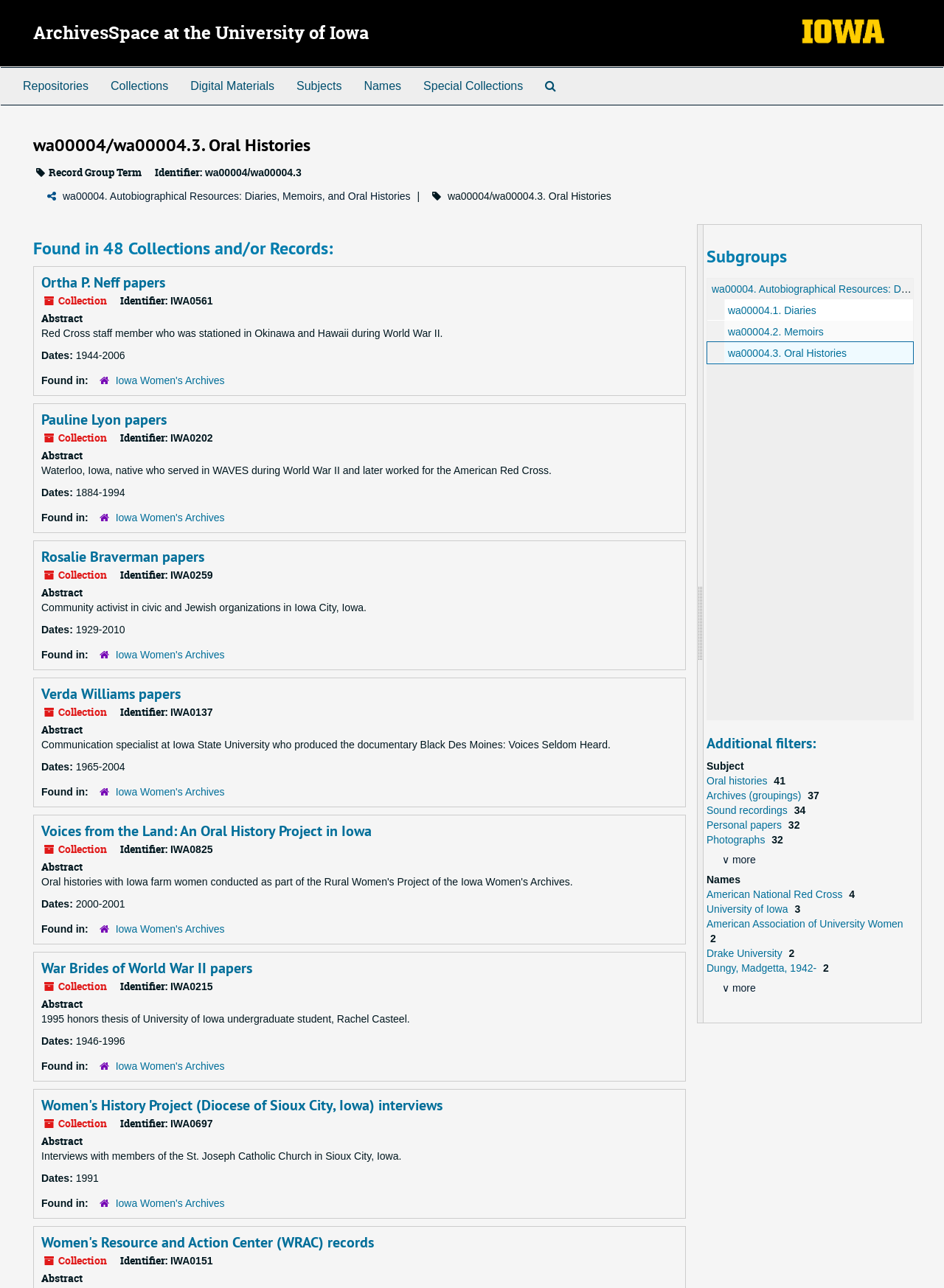How many collections and/or records are found?
Look at the screenshot and give a one-word or phrase answer.

48